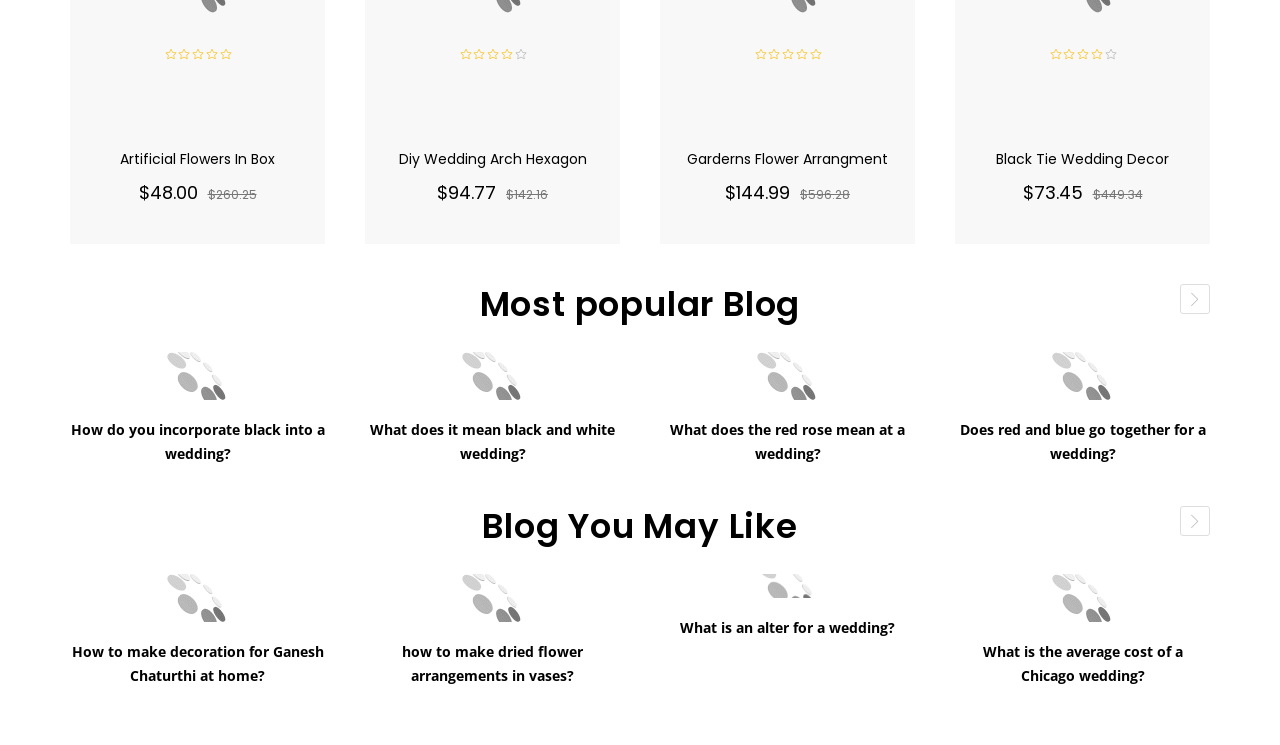Determine the bounding box coordinates of the clickable element to complete this instruction: "Add 'Garderns Flower Arrangment' to cart". Provide the coordinates in the format of four float numbers between 0 and 1, [left, top, right, bottom].

[0.602, 0.324, 0.628, 0.339]